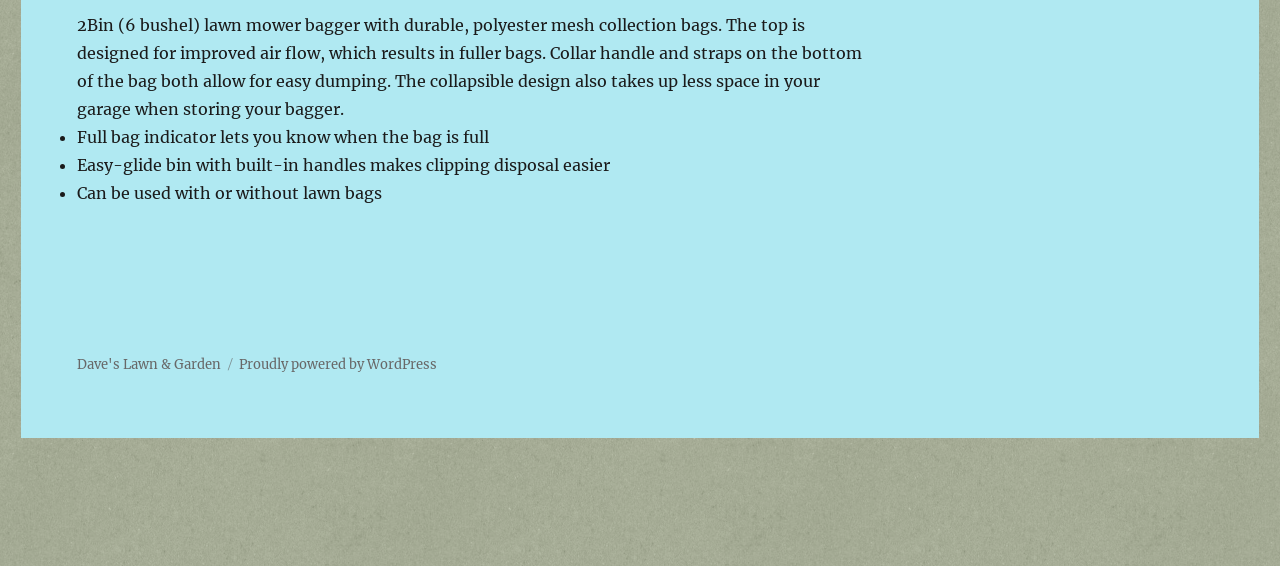Given the element description: "Proudly powered by WordPress", predict the bounding box coordinates of this UI element. The coordinates must be four float numbers between 0 and 1, given as [left, top, right, bottom].

[0.187, 0.628, 0.342, 0.658]